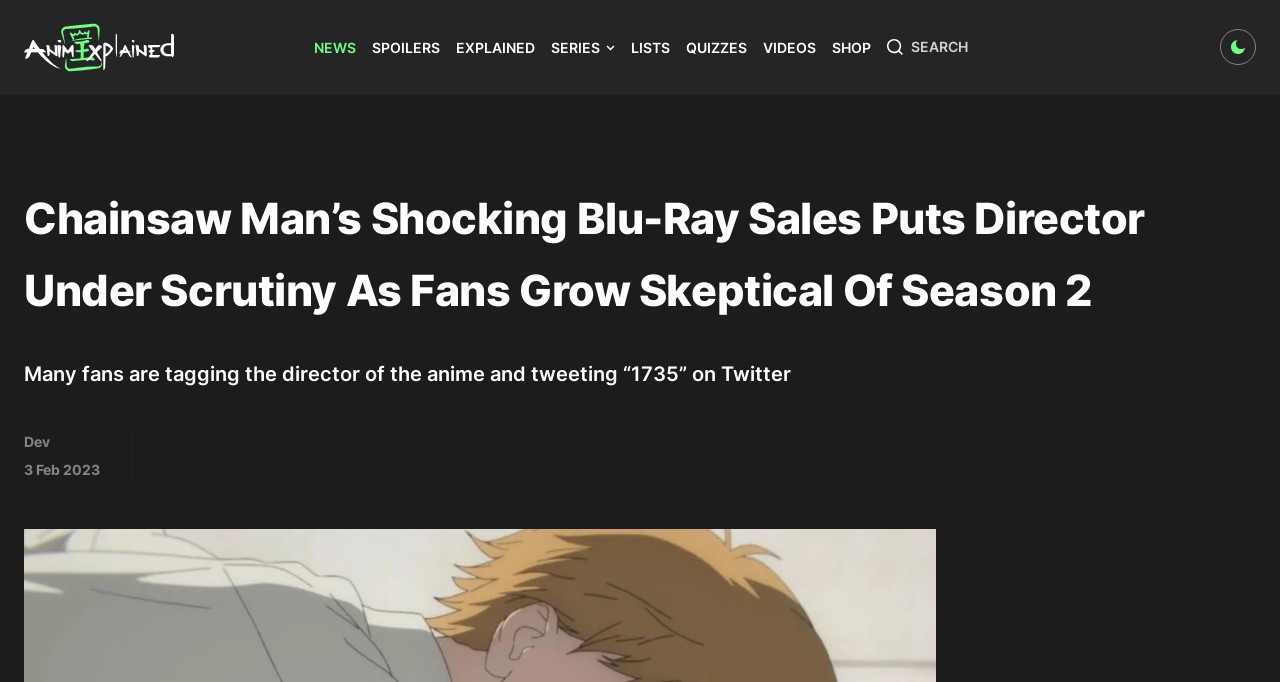Please specify the bounding box coordinates of the clickable section necessary to execute the following command: "read about faculty and research".

None